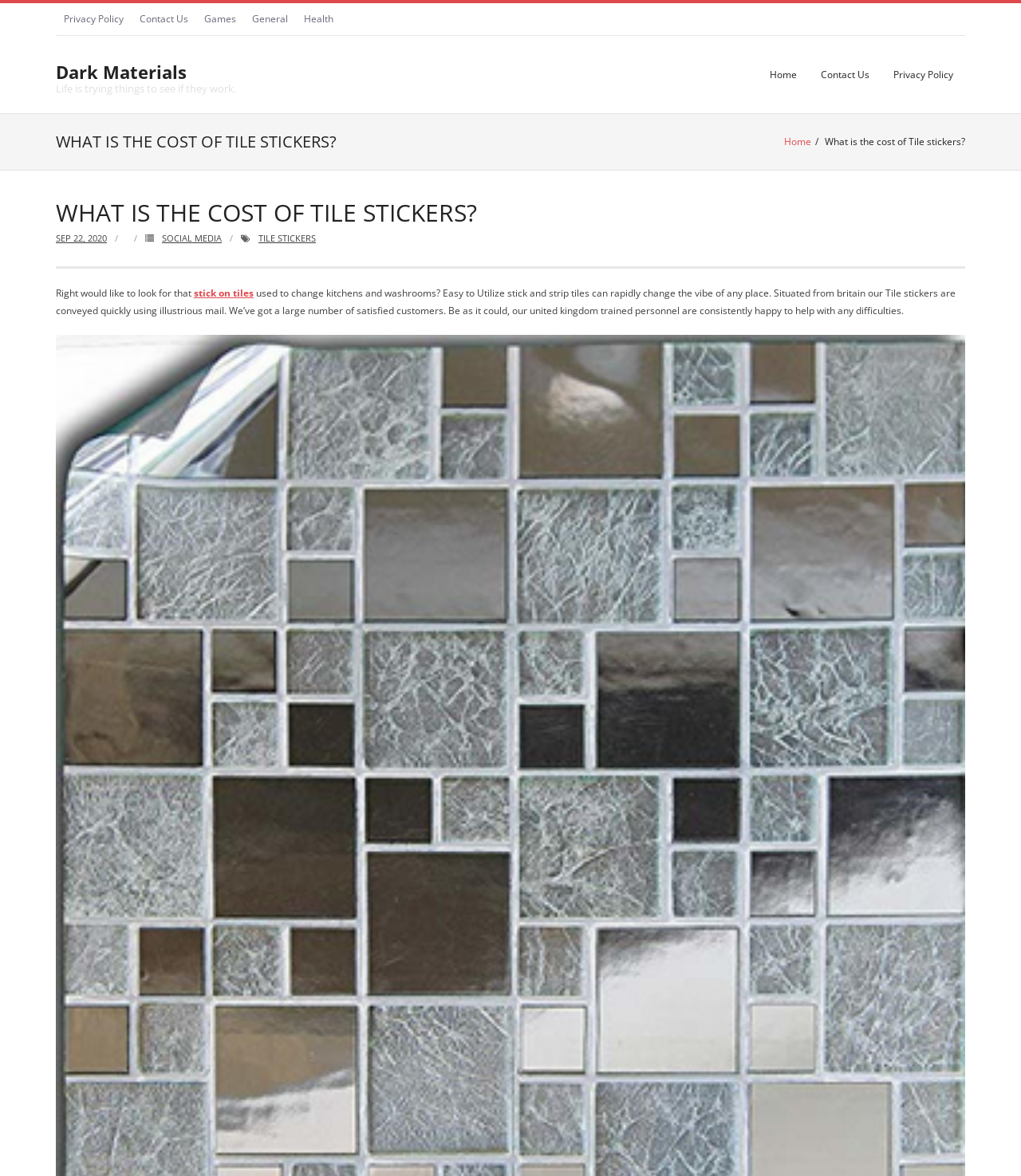How do customers receive their tile stickers?
Answer the question using a single word or phrase, according to the image.

Using Royal Mail